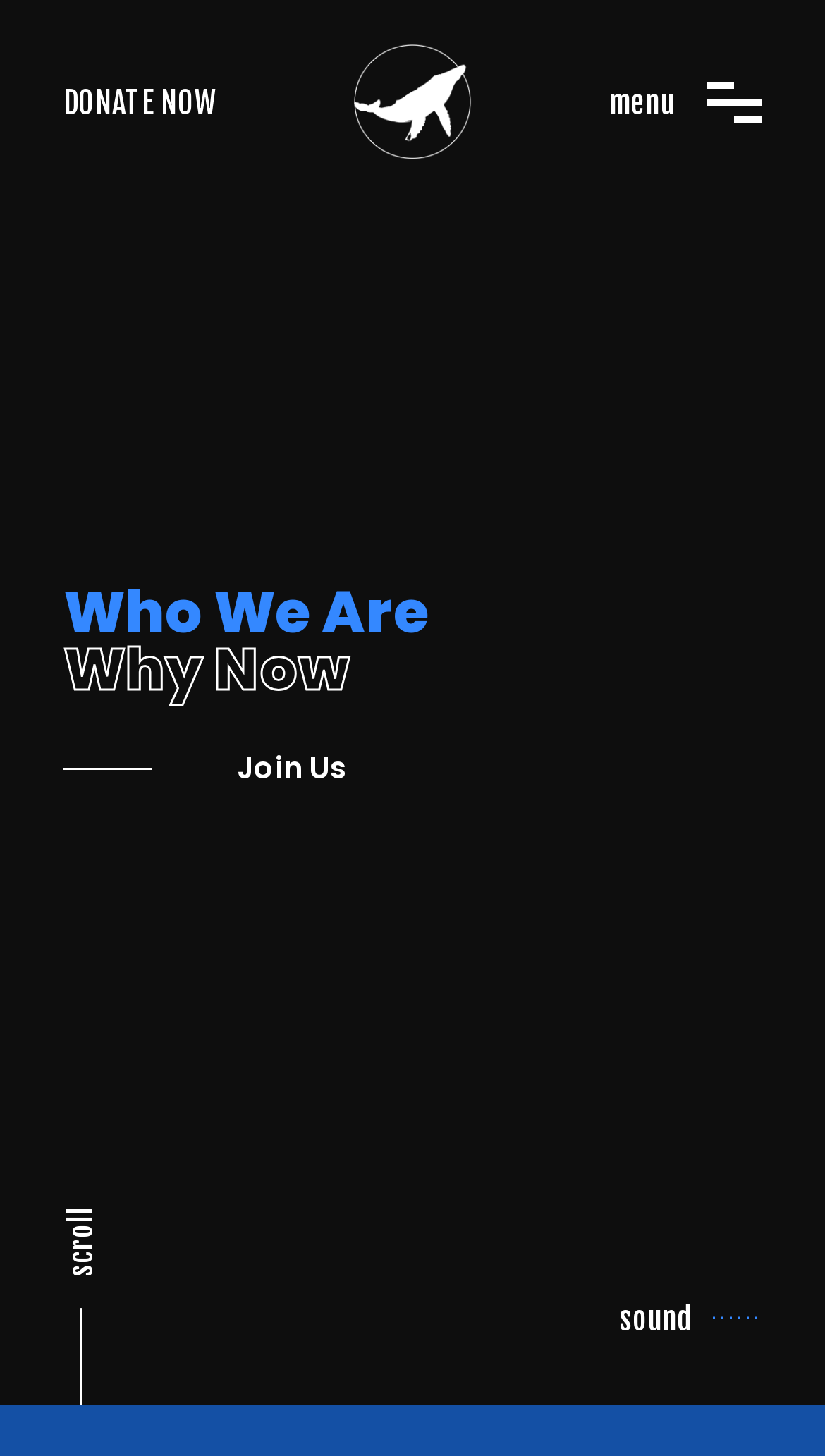What is the function of the 'menu' element?
Using the image, provide a detailed and thorough answer to the question.

The 'menu' element is likely a navigation menu that allows users to access different sections or pages of the website, providing a way to explore the organization's content and activities.